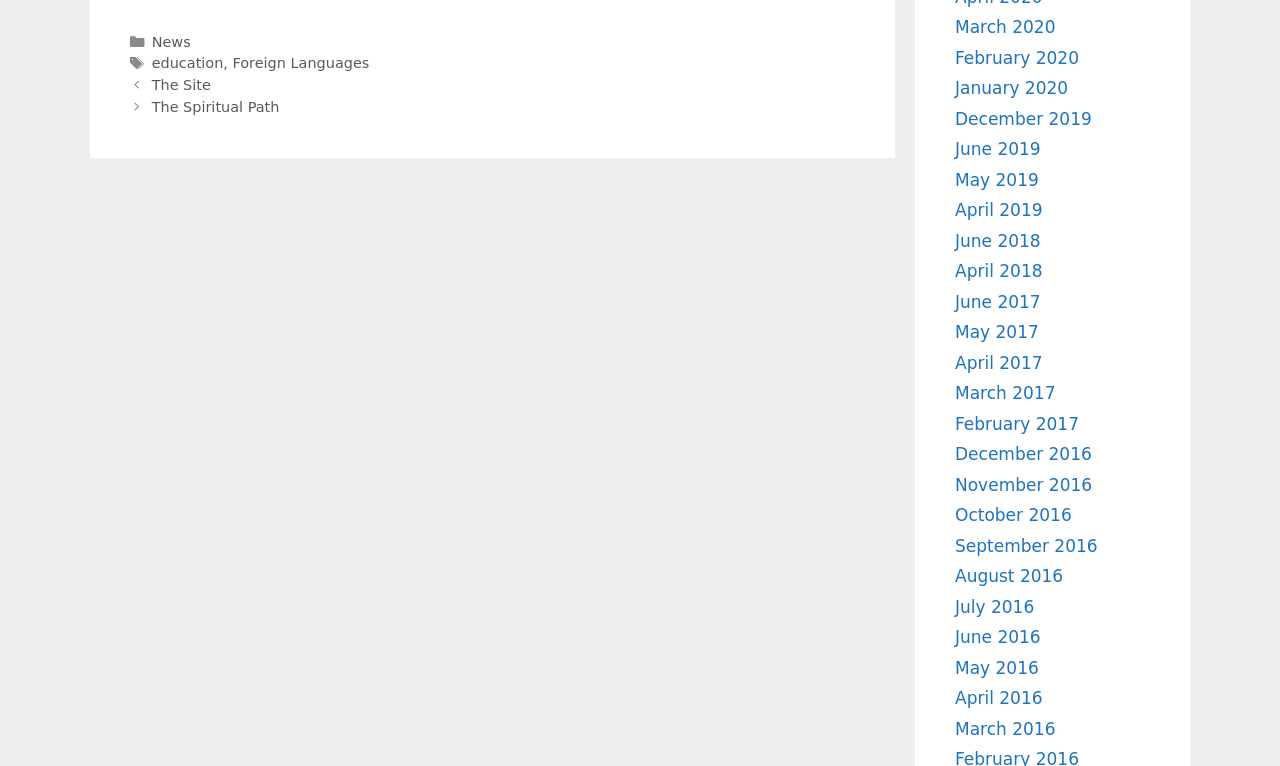Determine the bounding box coordinates of the region to click in order to accomplish the following instruction: "Explore the site". Provide the coordinates as four float numbers between 0 and 1, specifically [left, top, right, bottom].

[0.118, 0.101, 0.165, 0.122]